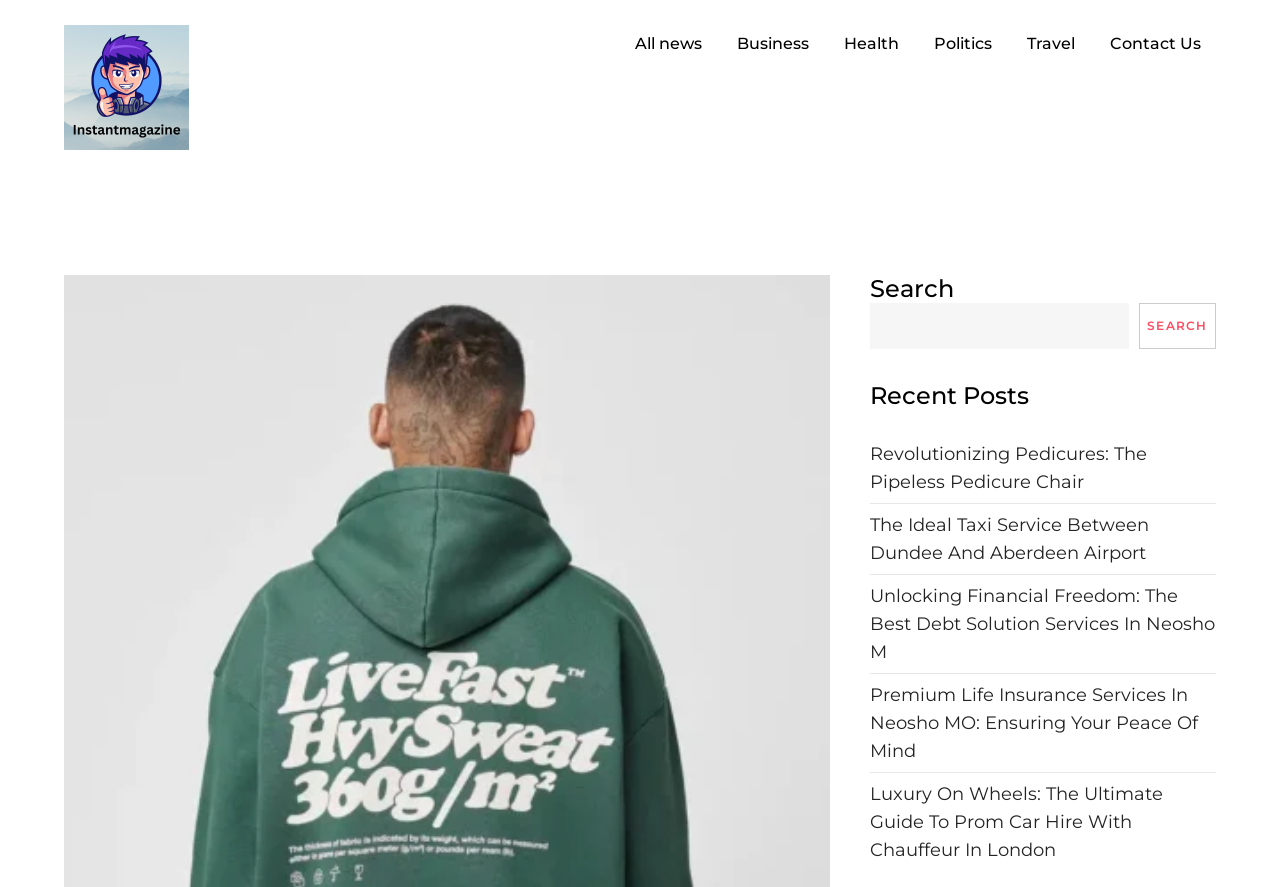Identify the bounding box coordinates of the section that should be clicked to achieve the task described: "Go to about page".

None